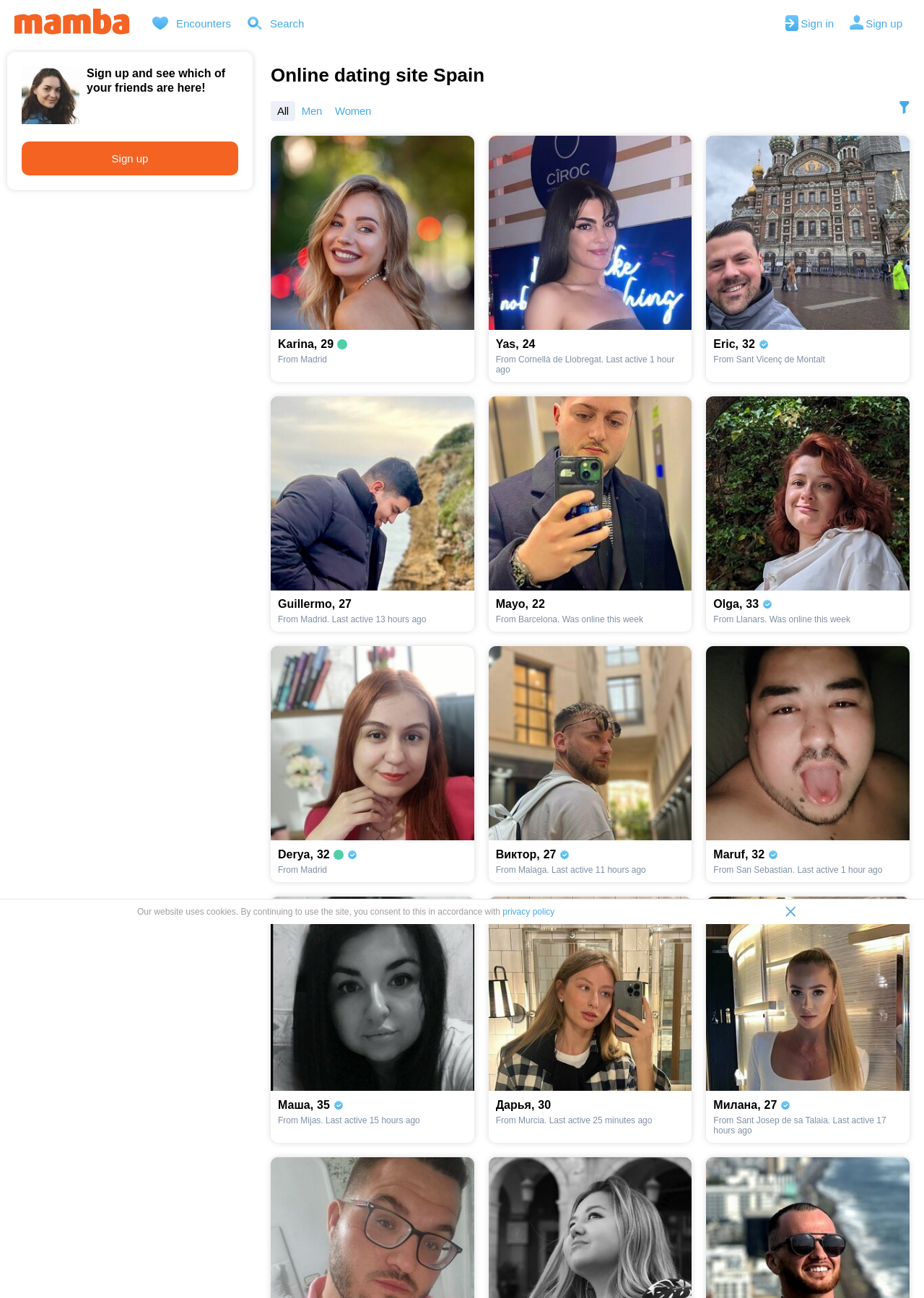Provide a thorough summary of the webpage.

This webpage is an online dating platform focused on Spain, where users can communicate, make new friends, and find love. At the top left corner, there is a logo of Mamba.ru, a Russian online dating site, accompanied by a link to the site. Next to it, there are four main navigation links: "Encounters", "Search", "Sign in", and "Sign up", each with an associated icon.

Below the navigation links, there is a call-to-action section, encouraging users to sign up and see which of their friends are already on the platform. This section includes a user photo and a sign-up link.

The main content of the webpage is a list of user profiles, each consisting of a photo, a heading with the user's name and age, and a brief description of their location and online status. There are 10 user profiles displayed, with photos and descriptions varying in size and content. The profiles are arranged in a grid-like structure, with three columns and four rows.

To the right of the user profiles, there is a search settings link with an associated icon. At the bottom of the page, there is a notice about the website's use of cookies, along with a link to the privacy policy.

In the top right corner, there is a button to close the current window or section. Overall, the webpage has a clean and simple design, with a focus on showcasing user profiles and encouraging new users to sign up.